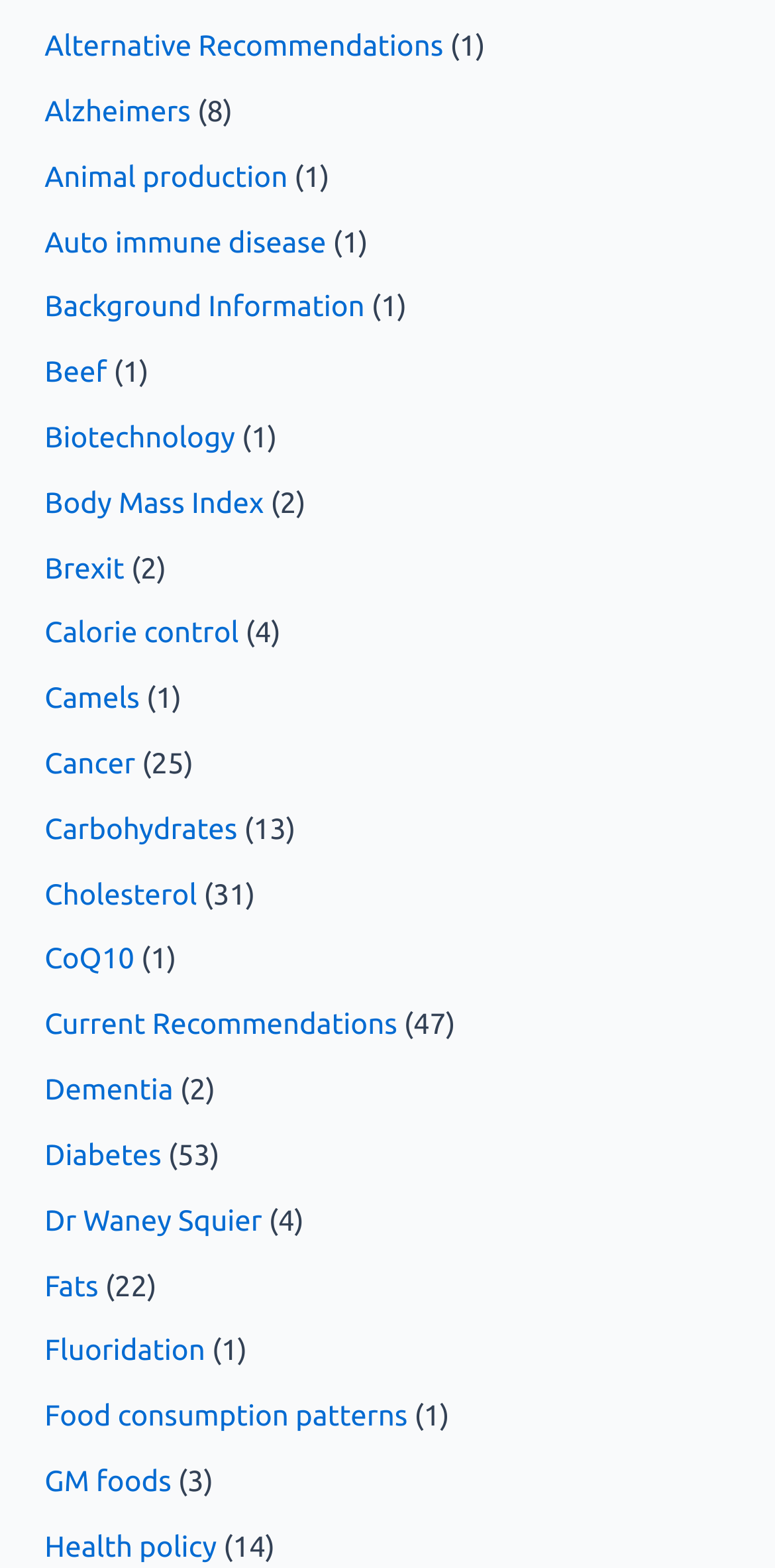Determine the bounding box coordinates of the section to be clicked to follow the instruction: "Open navigation menu". The coordinates should be given as four float numbers between 0 and 1, formatted as [left, top, right, bottom].

None